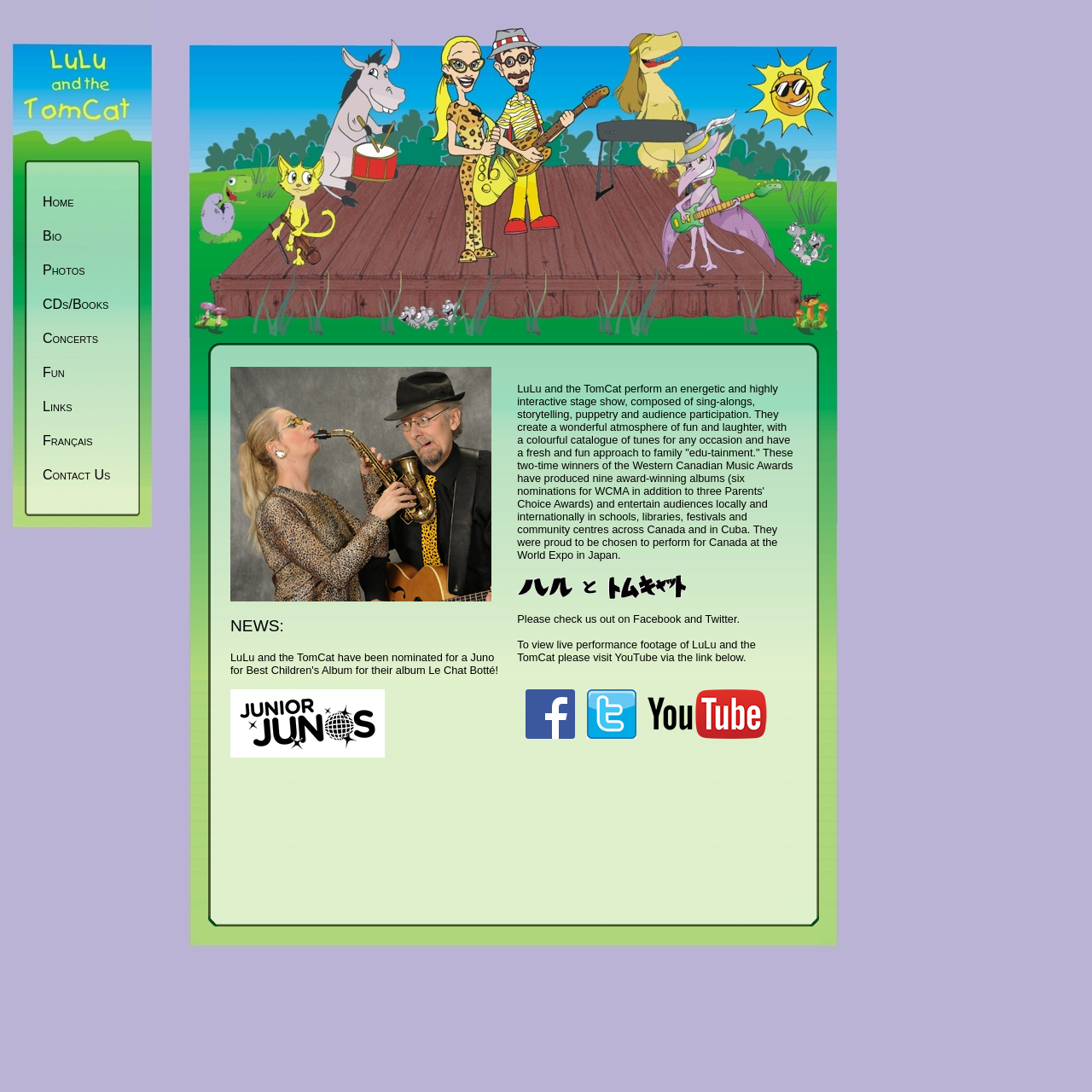How many award-winning albums do LuLu and the TomCat have?
Using the image as a reference, give a one-word or short phrase answer.

Nine